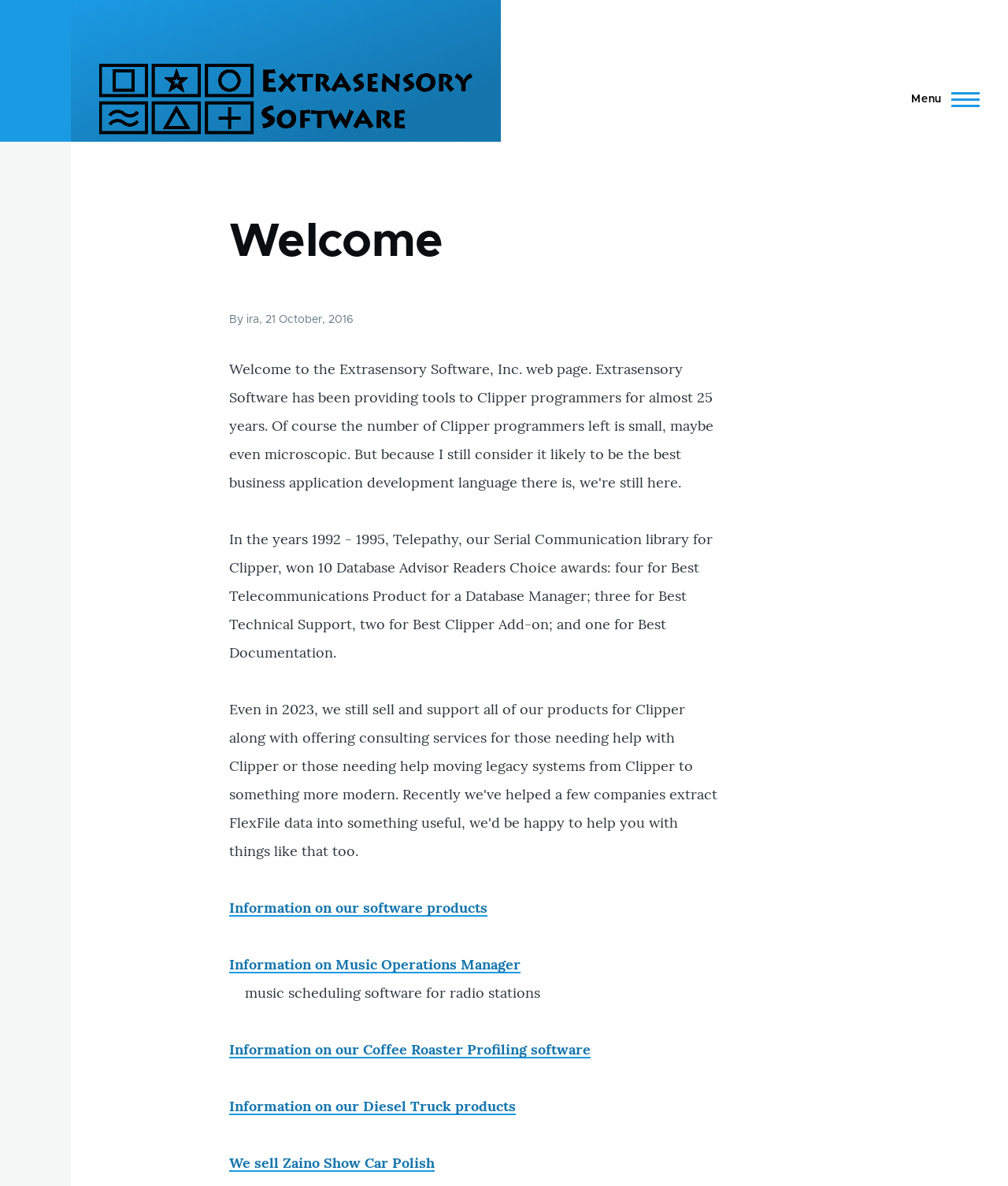What is the company name?
Answer the question in as much detail as possible.

I inferred the company name from the root element's text 'Welcome | Extrasensory Software, Inc.' which is likely to be the title of the webpage.